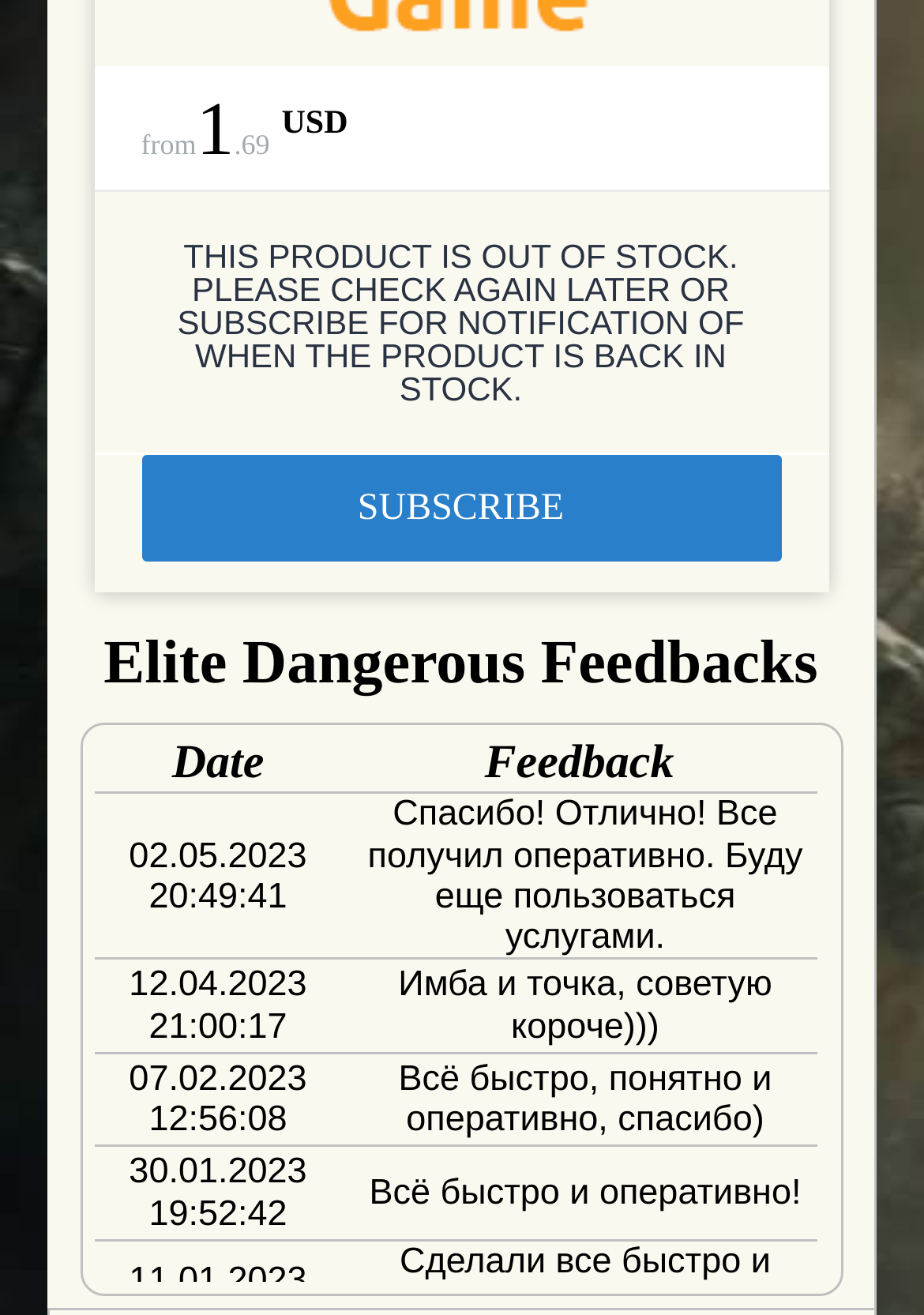Please identify the bounding box coordinates of the element on the webpage that should be clicked to follow this instruction: "click subscribe". The bounding box coordinates should be given as four float numbers between 0 and 1, formatted as [left, top, right, bottom].

[0.153, 0.346, 0.845, 0.428]